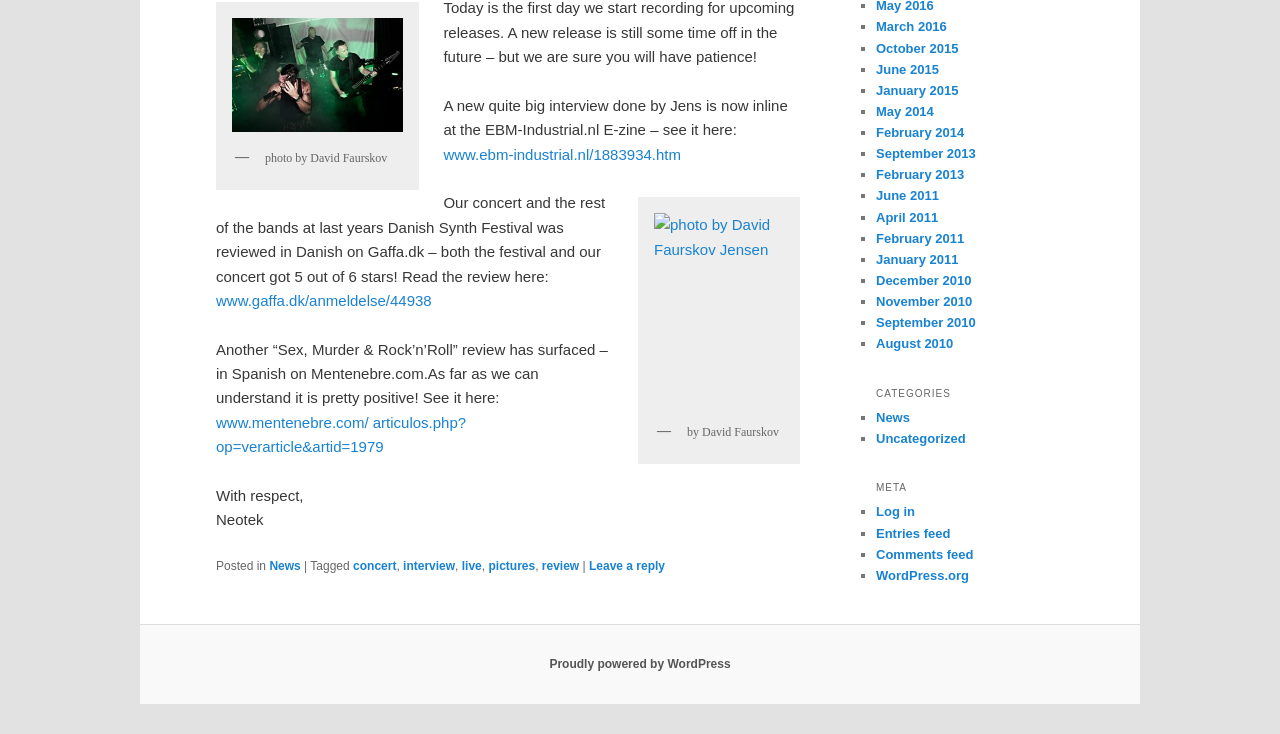Kindly determine the bounding box coordinates for the clickable area to achieve the given instruction: "Click on HOME".

None